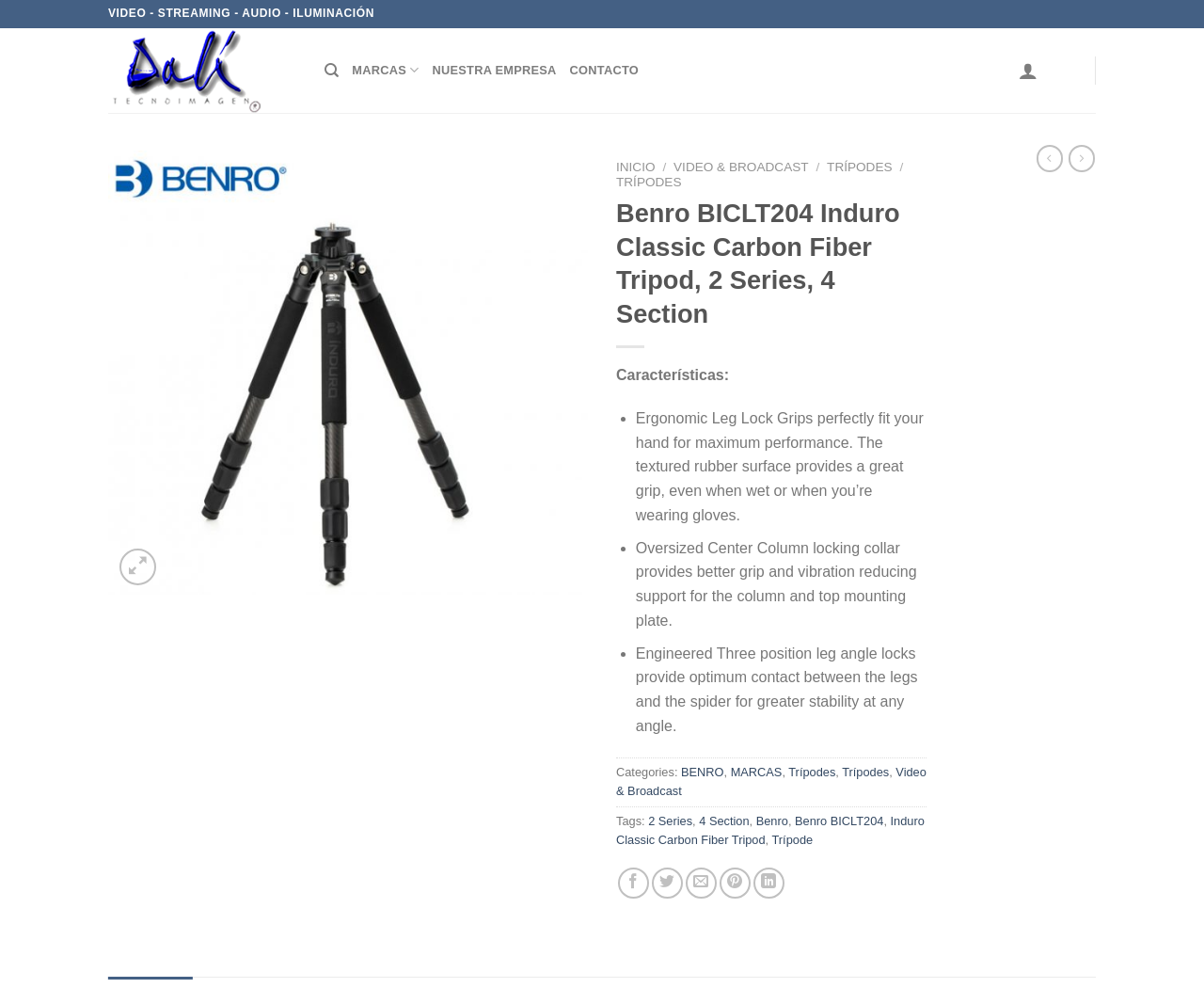Answer the following inquiry with a single word or phrase:
How many sections does the tripod have?

4